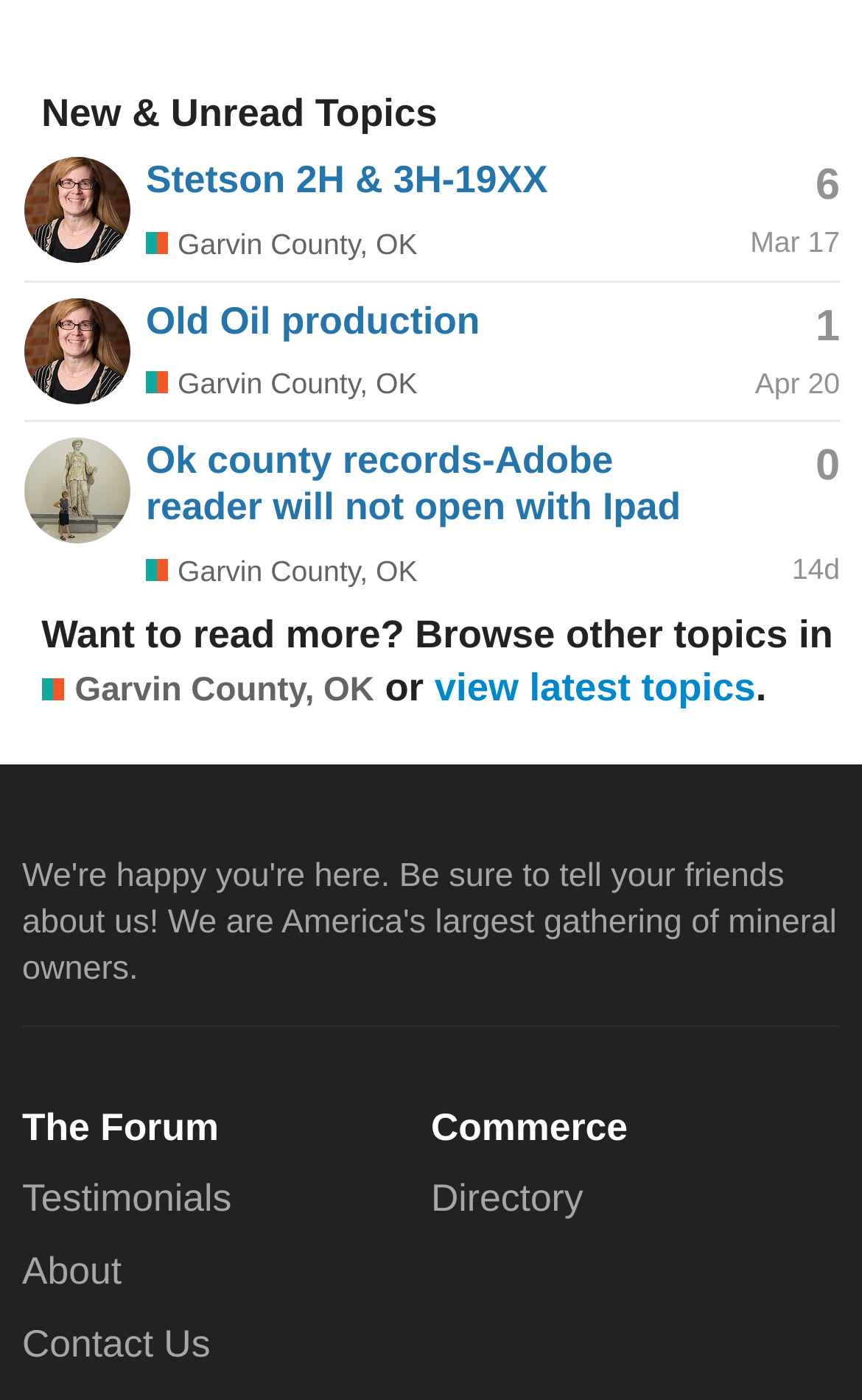Bounding box coordinates must be specified in the format (top-left x, top-left y, bottom-right x, bottom-right y). All values should be floating point numbers between 0 and 1. What are the bounding box coordinates of the UI element described as: Garvin County, OK

[0.048, 0.477, 0.434, 0.511]